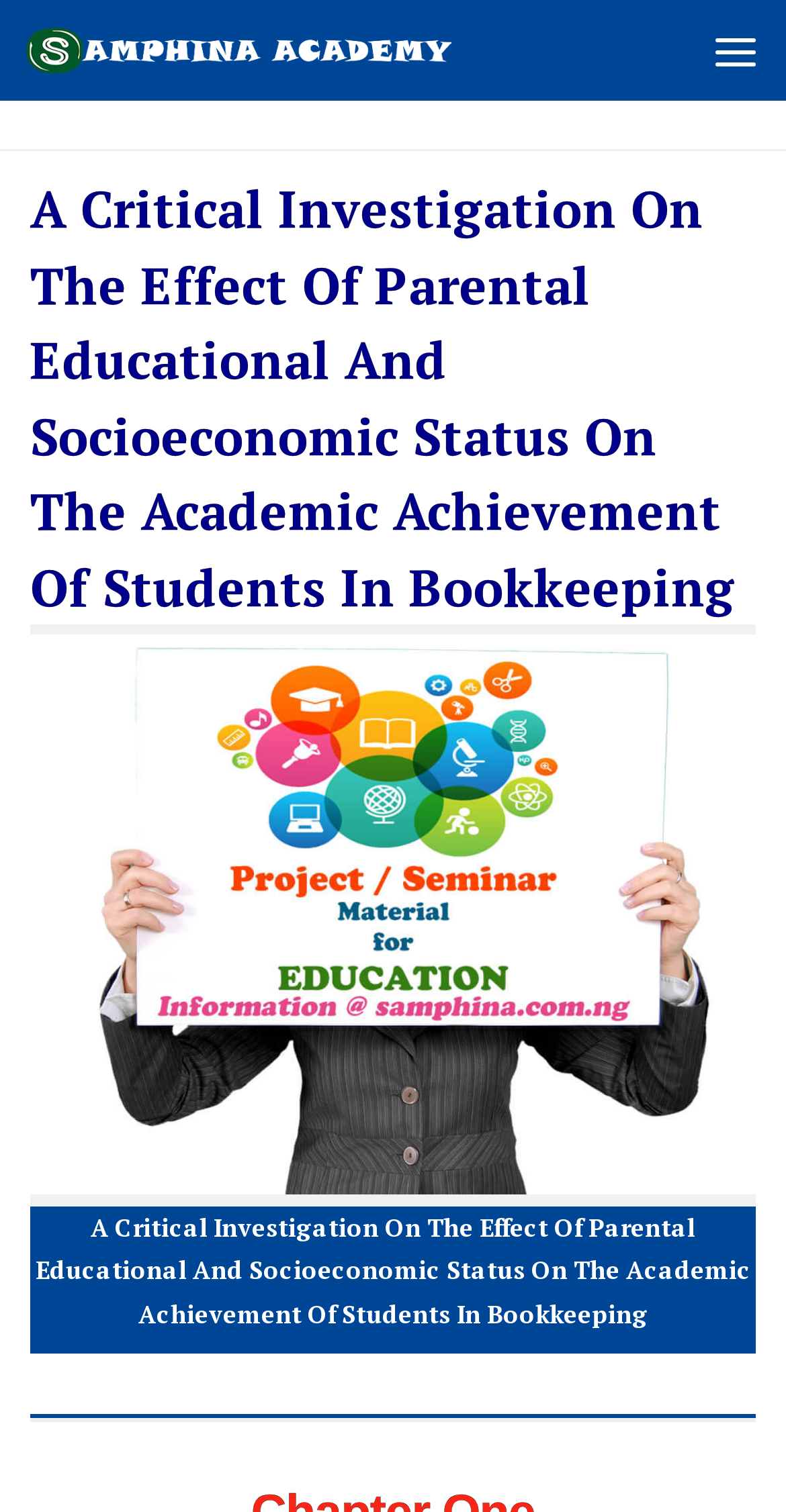What is the purpose of the 'Skip to content' link?
Please provide a single word or phrase answer based on the image.

To skip to content